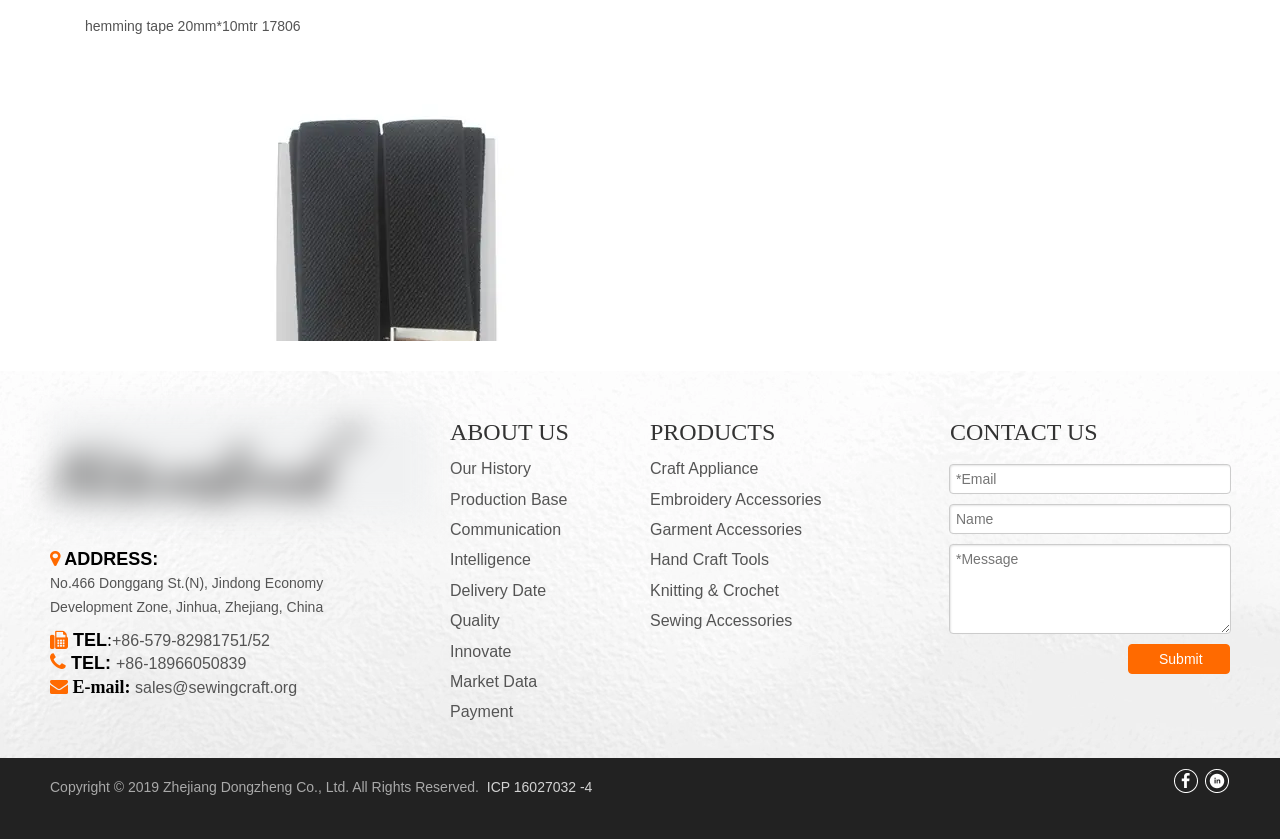Find the bounding box coordinates of the element you need to click on to perform this action: 'Go to HOME page'. The coordinates should be represented by four float values between 0 and 1, in the format [left, top, right, bottom].

None